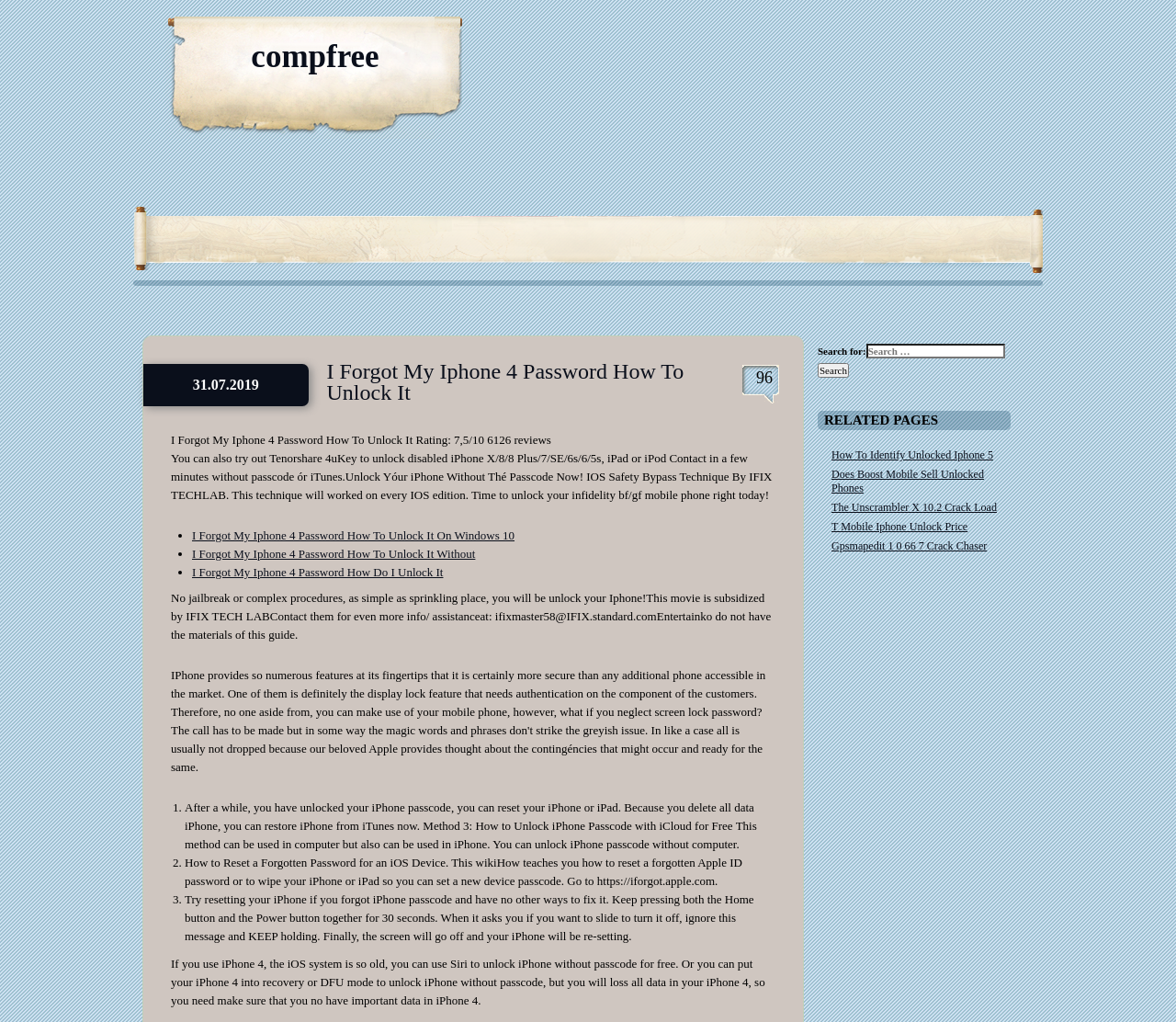Using the image as a reference, answer the following question in as much detail as possible:
How many reviews are there for the webpage content?

The number of reviews is mentioned on the webpage as '6126 reviews' which indicates that there are 6126 reviews or feedback from users or reviewers about the webpage content.